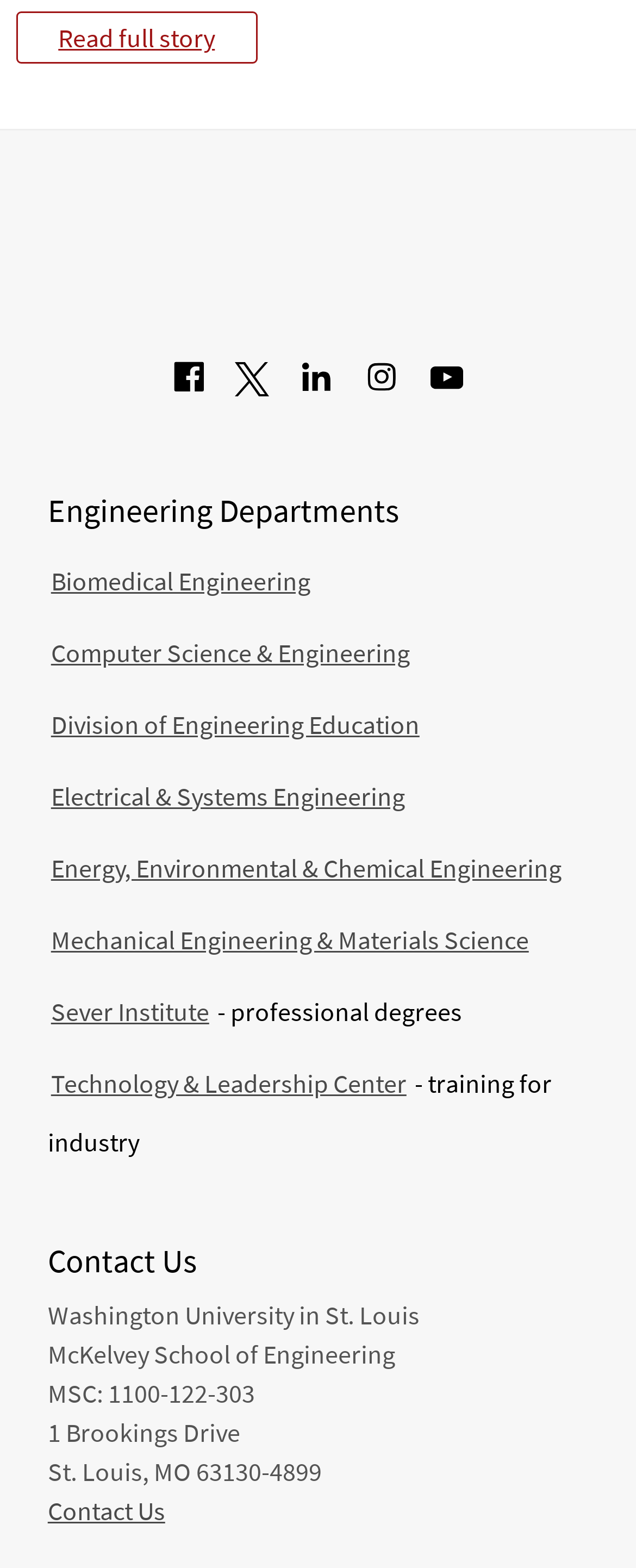What is the address of Washington University in St. Louis?
Please answer the question as detailed as possible.

I found the address by looking at the static text under the heading 'Contact Us', which provides the address of Washington University in St. Louis.